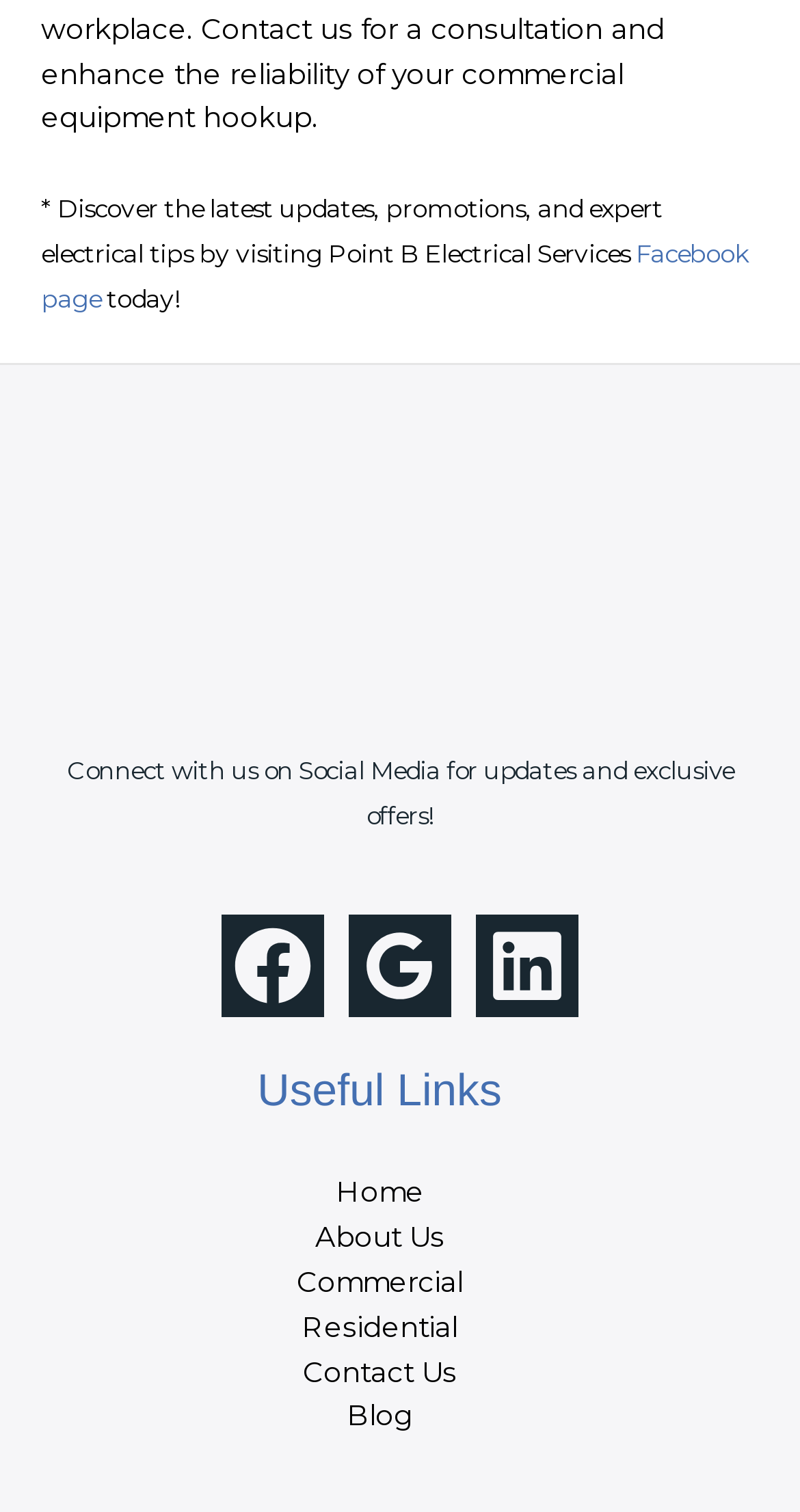Find the bounding box coordinates of the element's region that should be clicked in order to follow the given instruction: "Visit Facebook page". The coordinates should consist of four float numbers between 0 and 1, i.e., [left, top, right, bottom].

[0.051, 0.157, 0.936, 0.207]